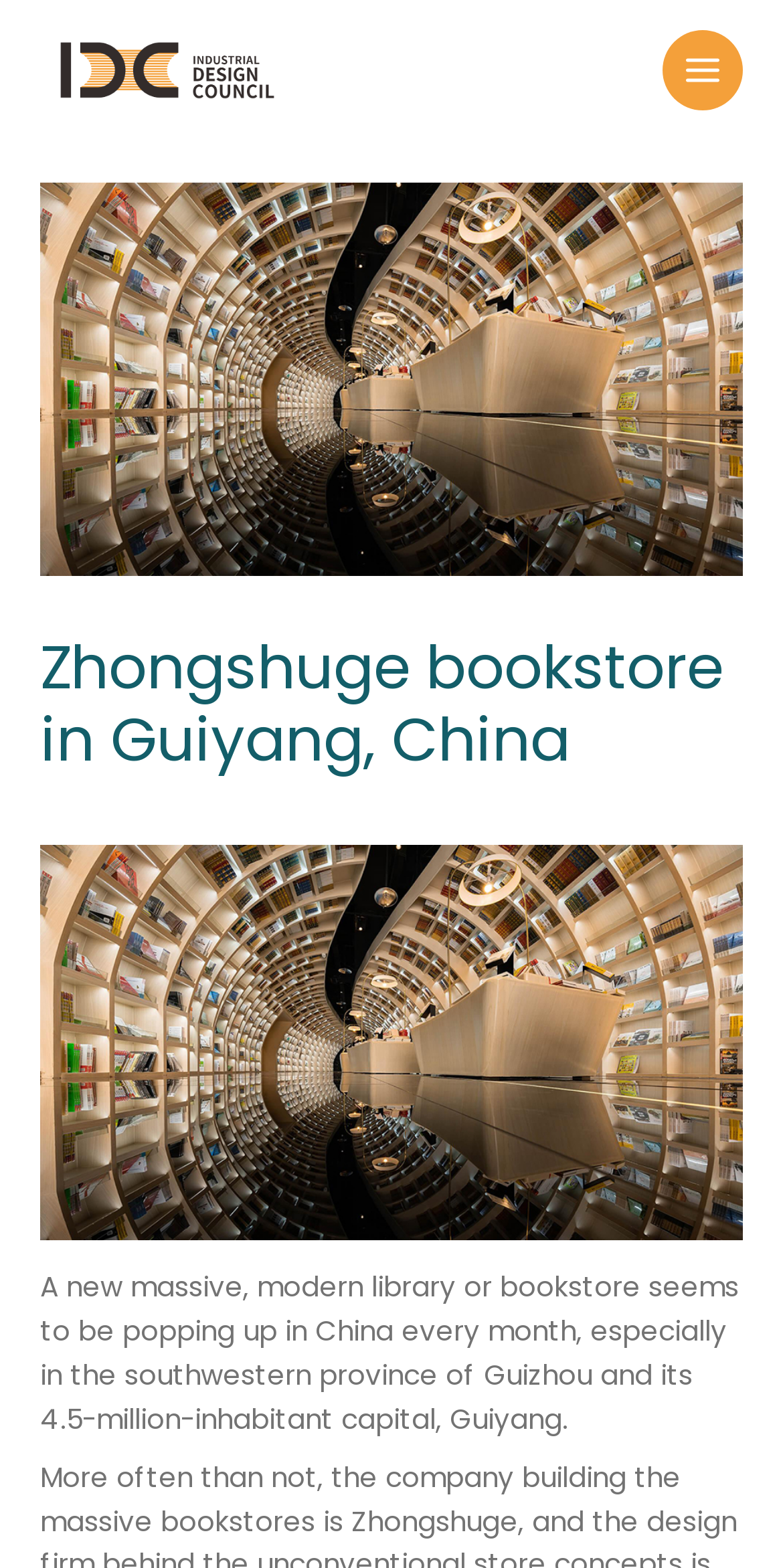Locate the bounding box coordinates for the element described below: "Main Menu". The coordinates must be four float values between 0 and 1, formatted as [left, top, right, bottom].

[0.845, 0.019, 0.949, 0.071]